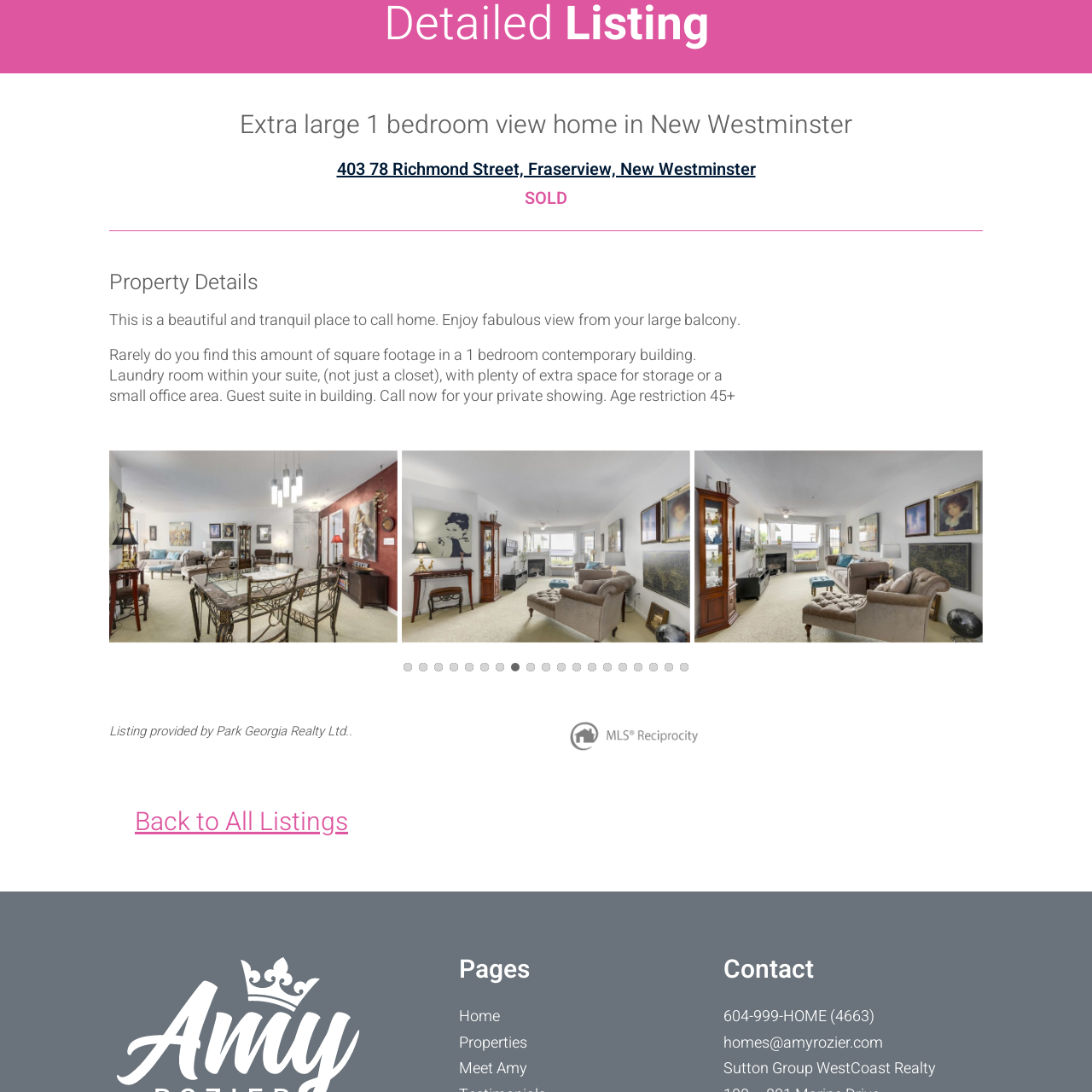Please review the portion of the image contained within the red boundary and provide a detailed answer to the subsequent question, referencing the image: How many bedrooms does the property have?

The caption describes the property as a 'beautiful and tranquil one-bedroom home', indicating that the property has only one bedroom.